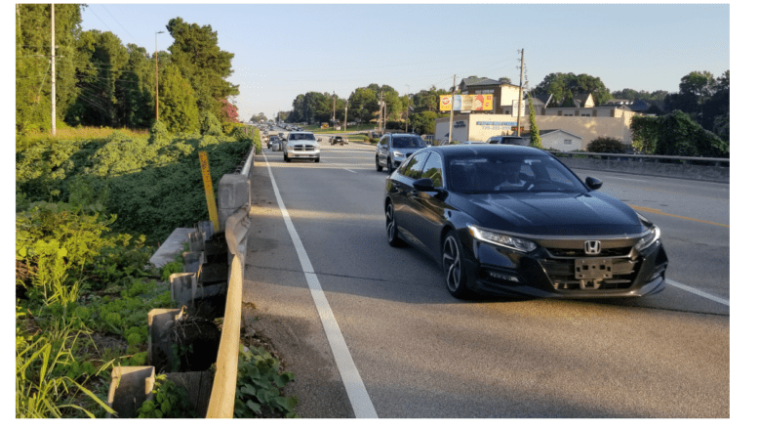What is the atmosphere in the scene?
By examining the image, provide a one-word or phrase answer.

Lively